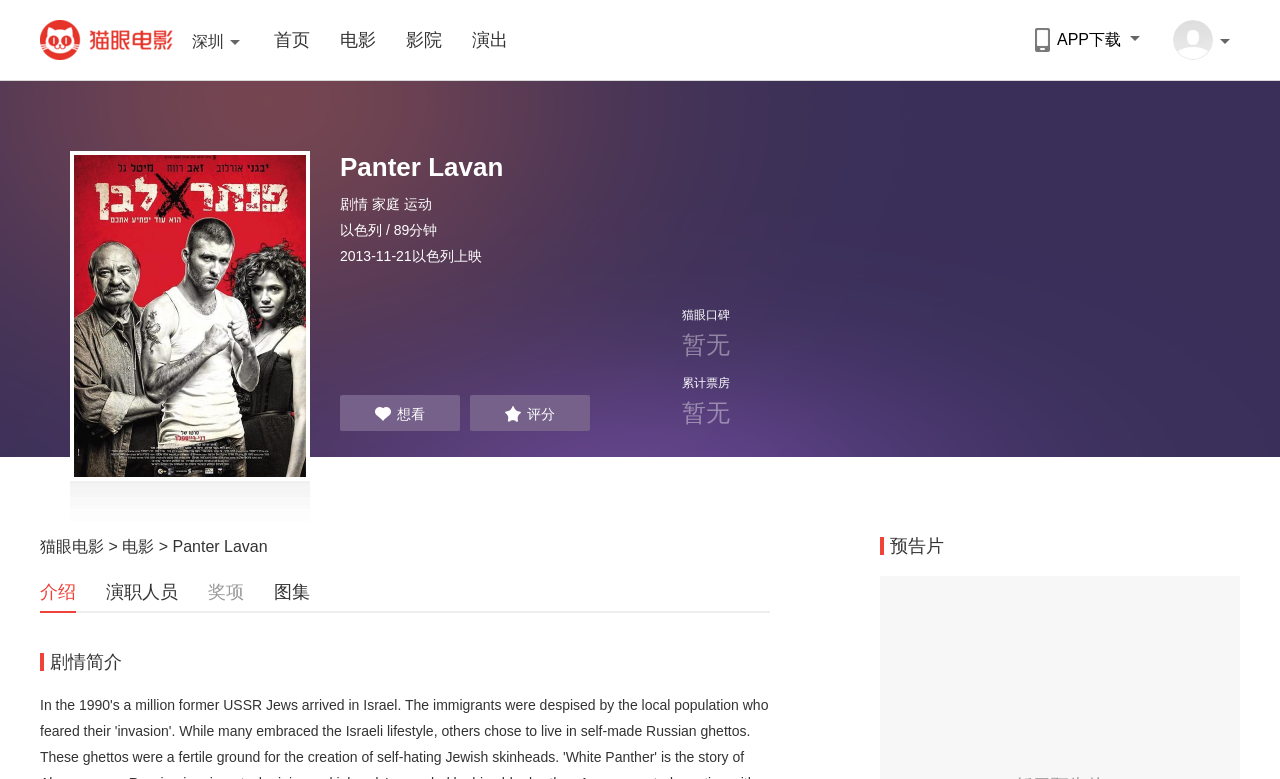Please identify the bounding box coordinates of the clickable region that I should interact with to perform the following instruction: "view movie details". The coordinates should be expressed as four float numbers between 0 and 1, i.e., [left, top, right, bottom].

[0.266, 0.194, 0.969, 0.235]